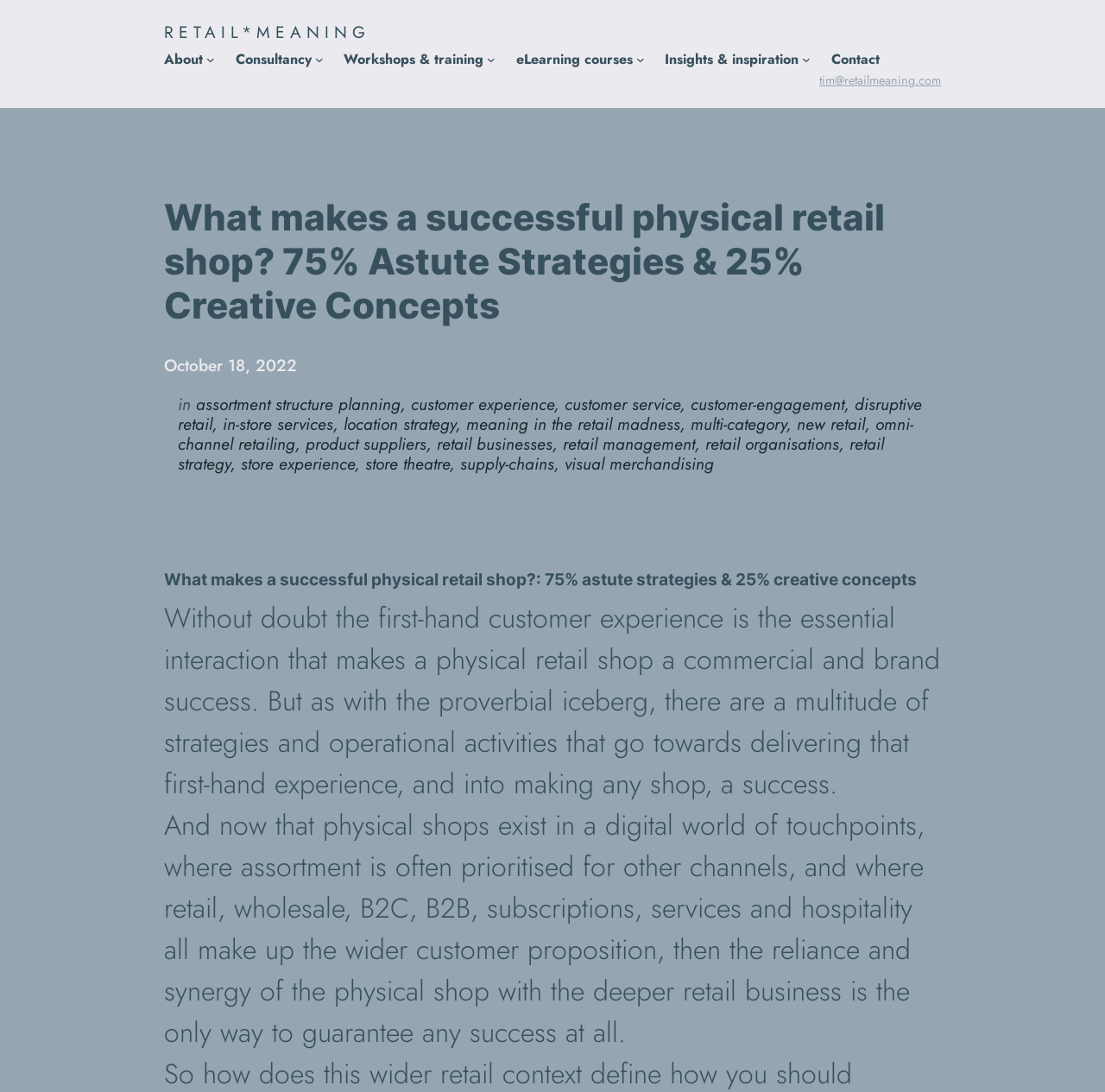What is the author's tone in describing the importance of physical retail shops?
Provide a detailed answer to the question, using the image to inform your response.

The author's tone in describing the importance of physical retail shops is emphatic, as evidenced by the use of phrases such as 'Without doubt' and 'the only way to guarantee any success at all', which convey a sense of urgency and importance.